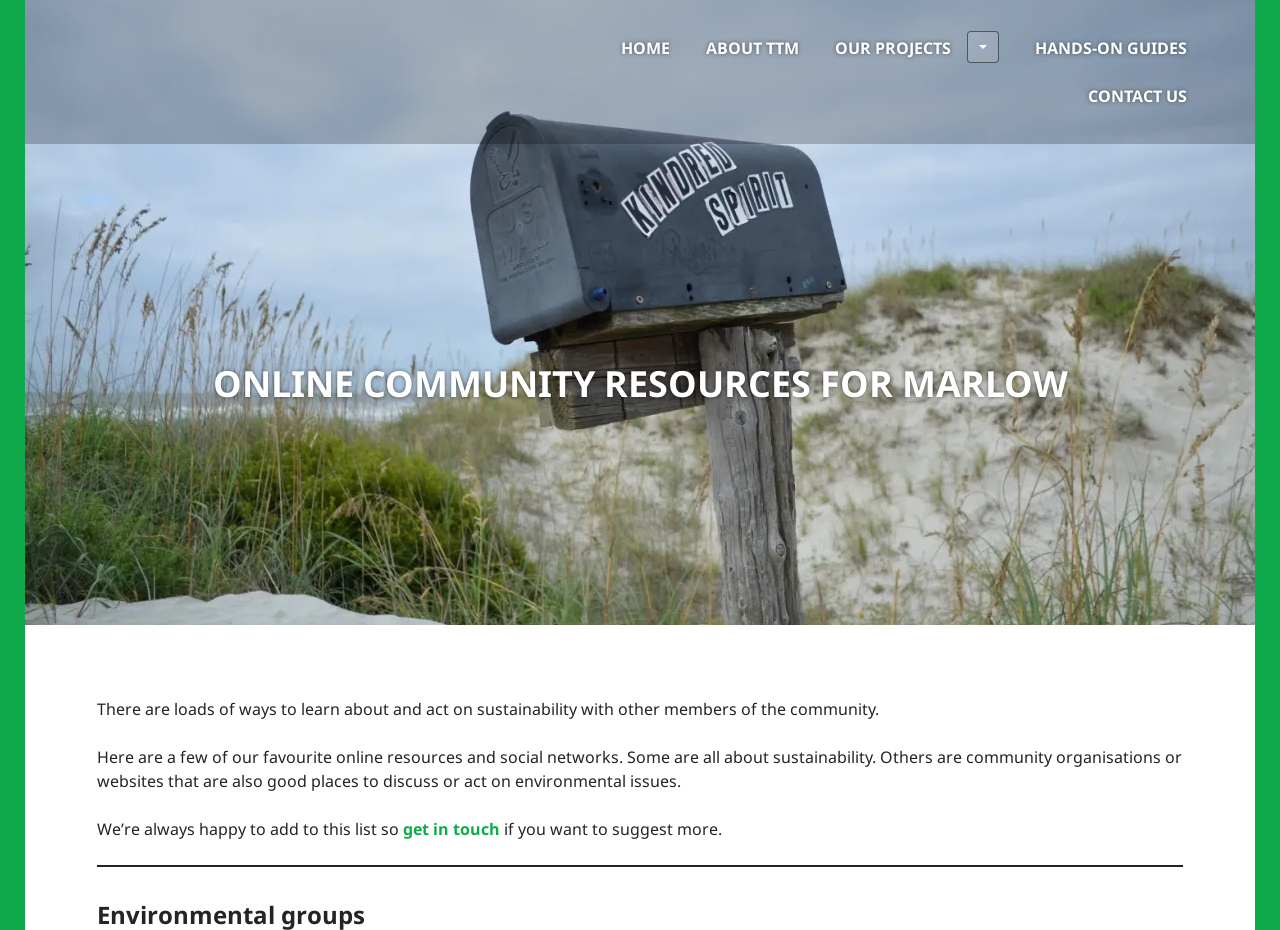Provide a thorough description of the webpage's content and layout.

The webpage is about online community resources for Marlow, specifically focused on Transition Town Marlow. At the top, there is a heading with the title "Transition Town Marlow" and a link to the same. Below this, there is a row of links to different sections of the website, including "HOME", "ABOUT TTM", "OUR PROJECTS", "HANDS-ON GUIDES", and "CONTACT US". 

On the right side of the "OUR PROJECTS" link, there is a button, but it is not expanded. The links are positioned horizontally, with "HOME" on the left and "CONTACT US" on the right. 

Below the links, there is a heading "ONLINE COMMUNITY RESOURCES FOR MARLOW" that spans almost the entire width of the page. Under this heading, there are several paragraphs of text that describe the purpose of the page, which is to provide online resources and social networks for learning about and acting on sustainability in the Marlow community. 

The text explains that the page lists a few favorite online resources and social networks, some of which are focused on sustainability, while others are community organizations or websites. There is also an invitation to suggest more resources, with a link to "get in touch" to do so. 

At the very bottom of the page, there is a horizontal separator line.